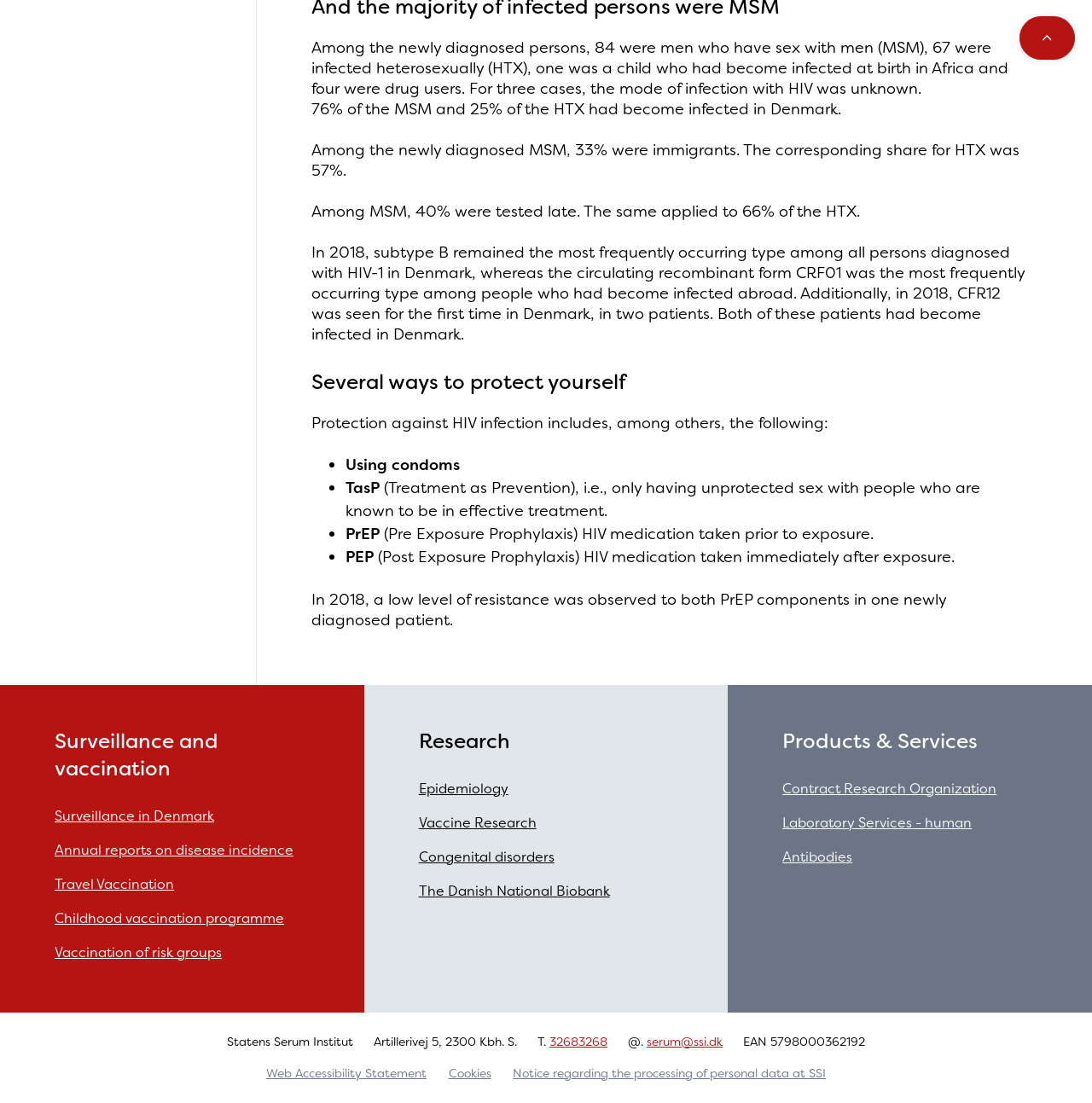Give a concise answer using only one word or phrase for this question:
What is the name of the institution at the bottom of the webpage?

Statens Serum Institut